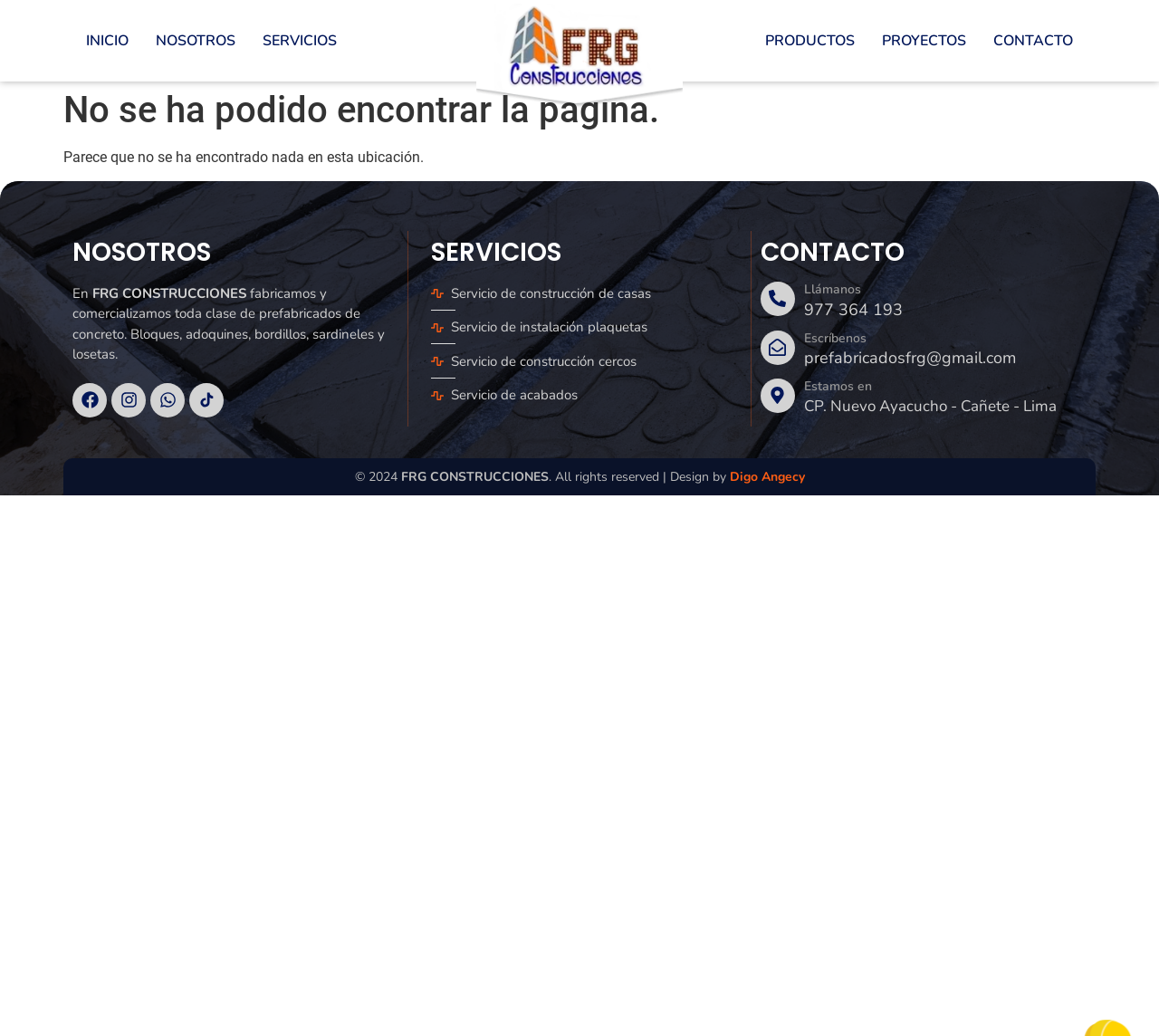Using a single word or phrase, answer the following question: 
What is the company name?

FRG CONSTRUCCIONES